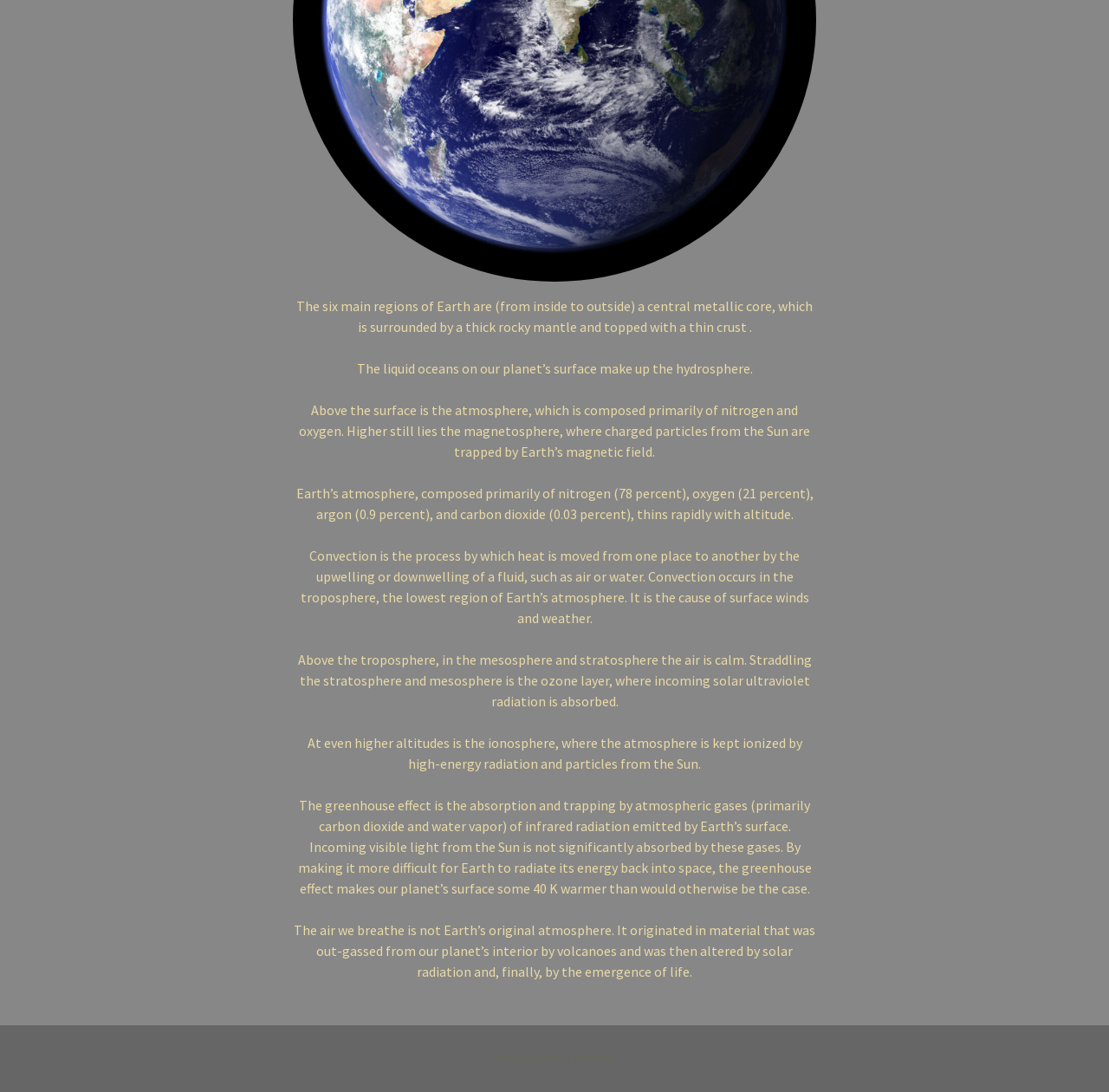Locate the bounding box coordinates for the element described below: "Comets". The coordinates must be four float values between 0 and 1, formatted as [left, top, right, bottom].

[0.29, 0.067, 0.446, 0.103]